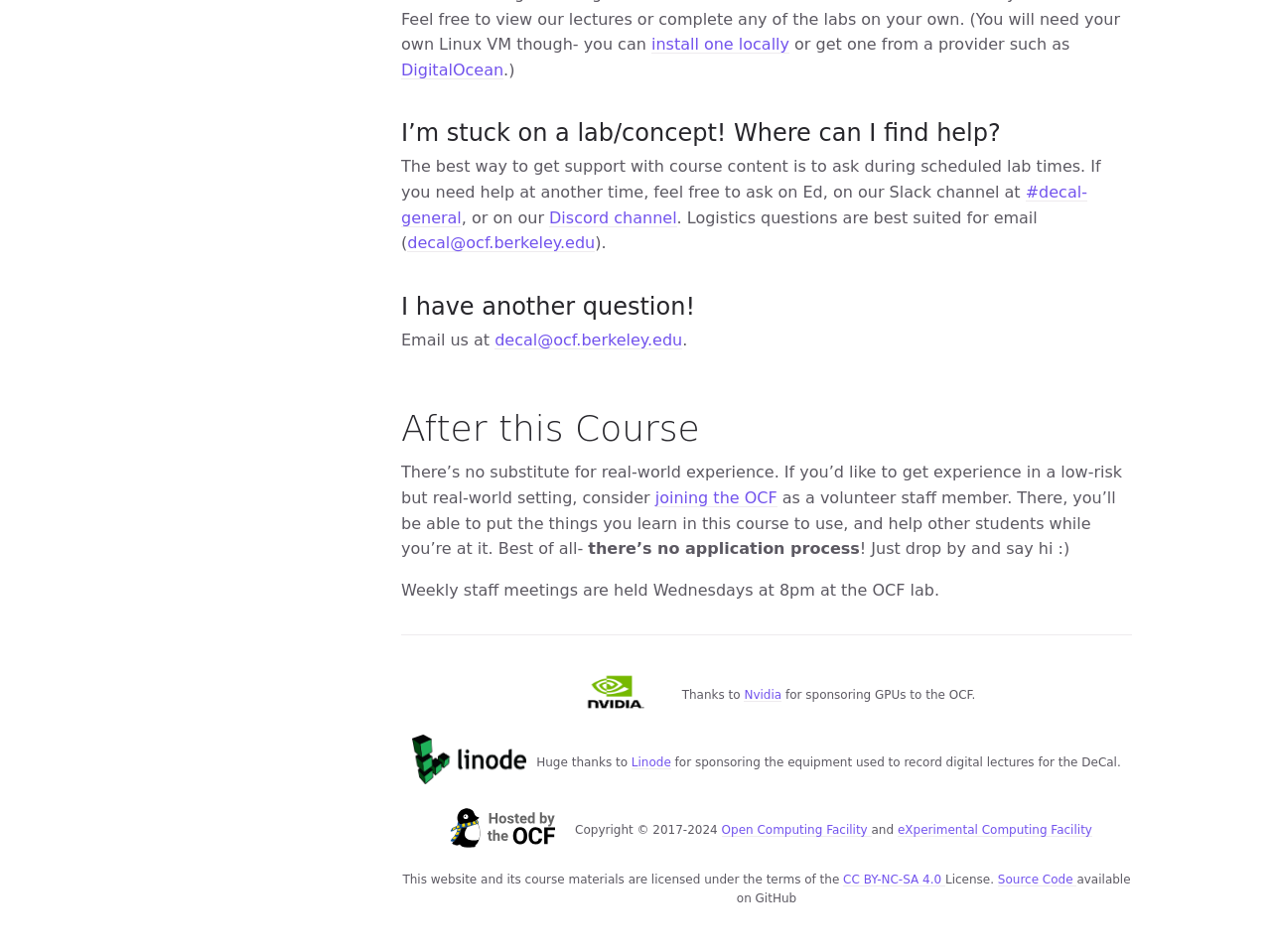Can you find the bounding box coordinates of the area I should click to execute the following instruction: "visit the 'DigitalOcean' website"?

[0.316, 0.063, 0.396, 0.083]